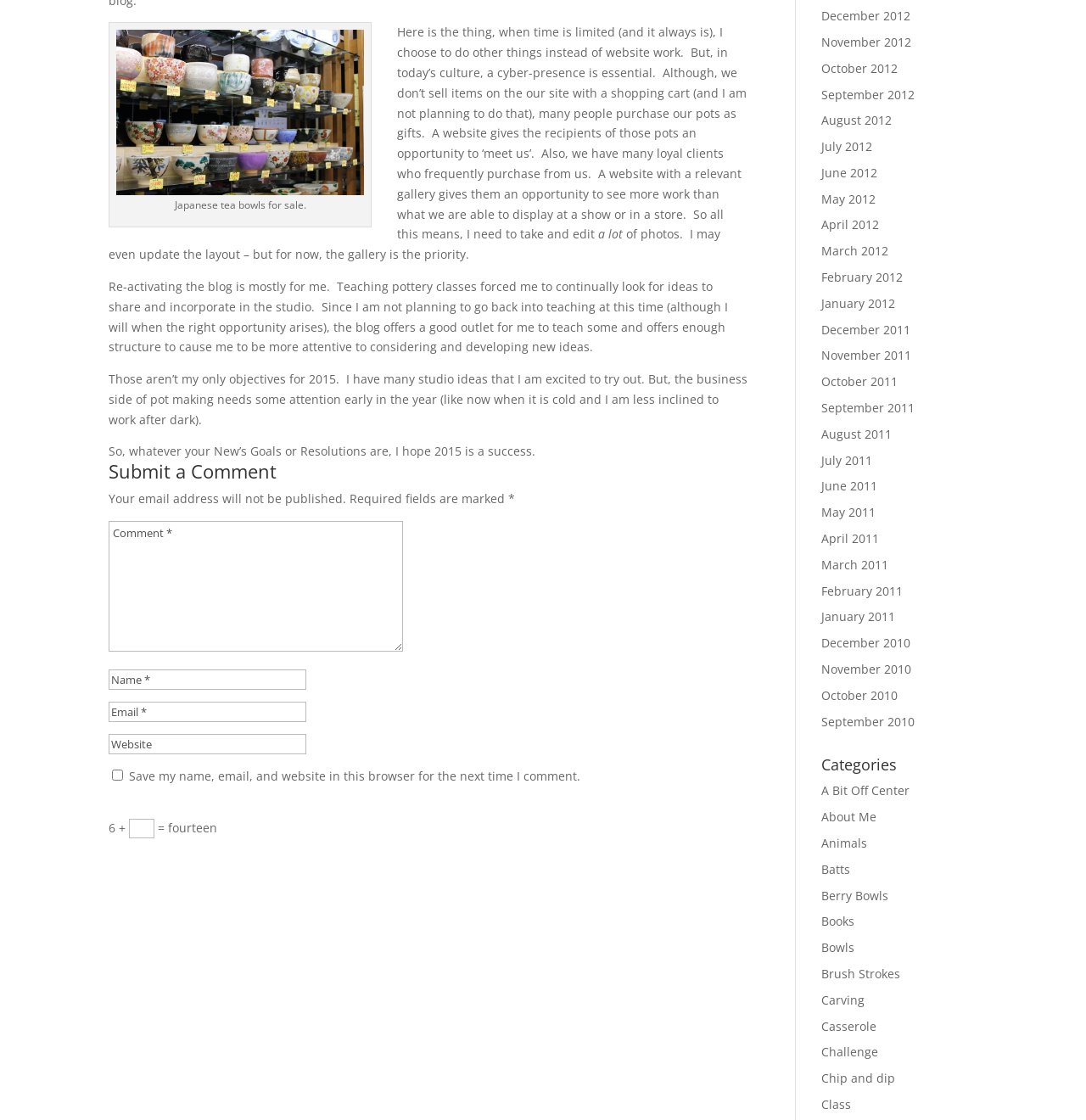What is the author's intention for the blog? Analyze the screenshot and reply with just one word or a short phrase.

Sharing ideas